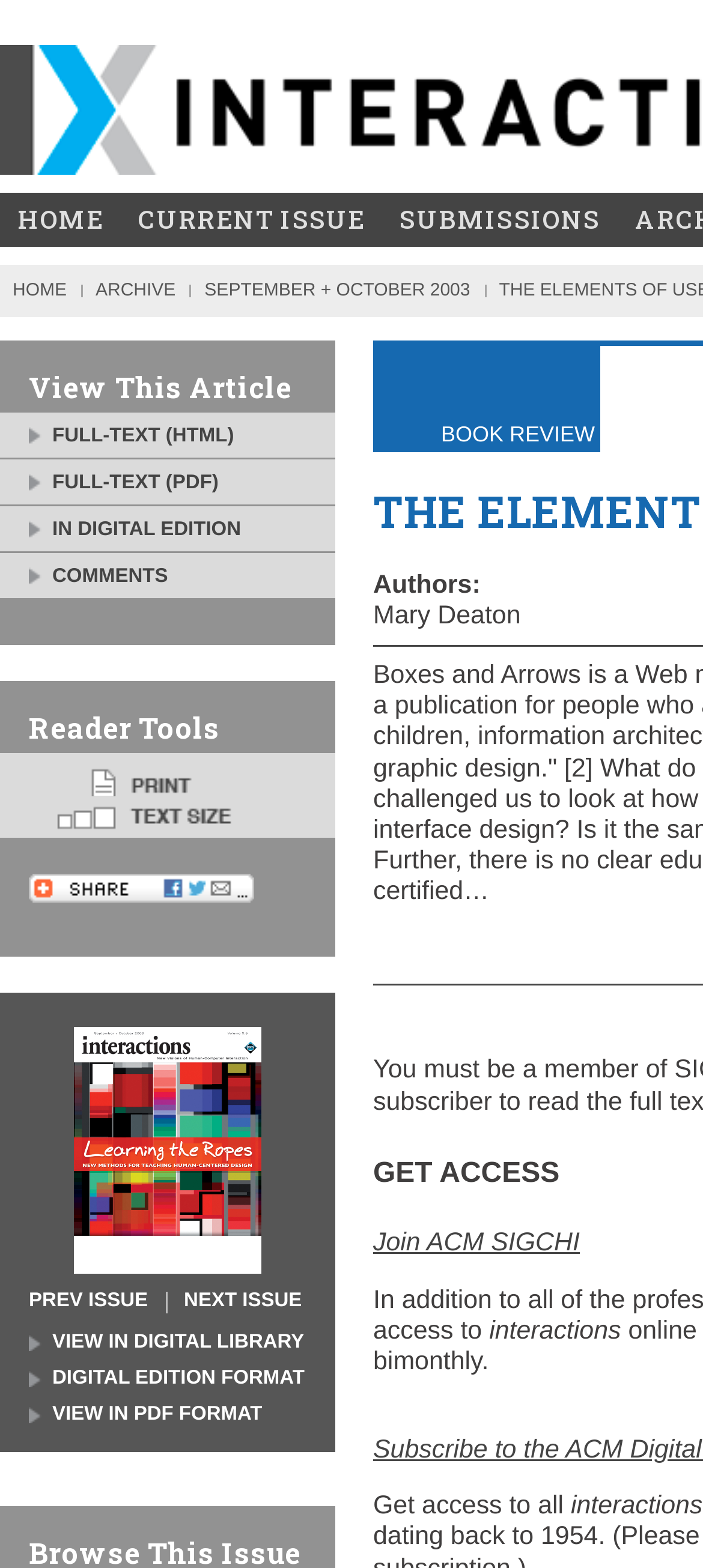Provide a one-word or short-phrase answer to the question:
What is the first link on the top navigation bar?

HOME